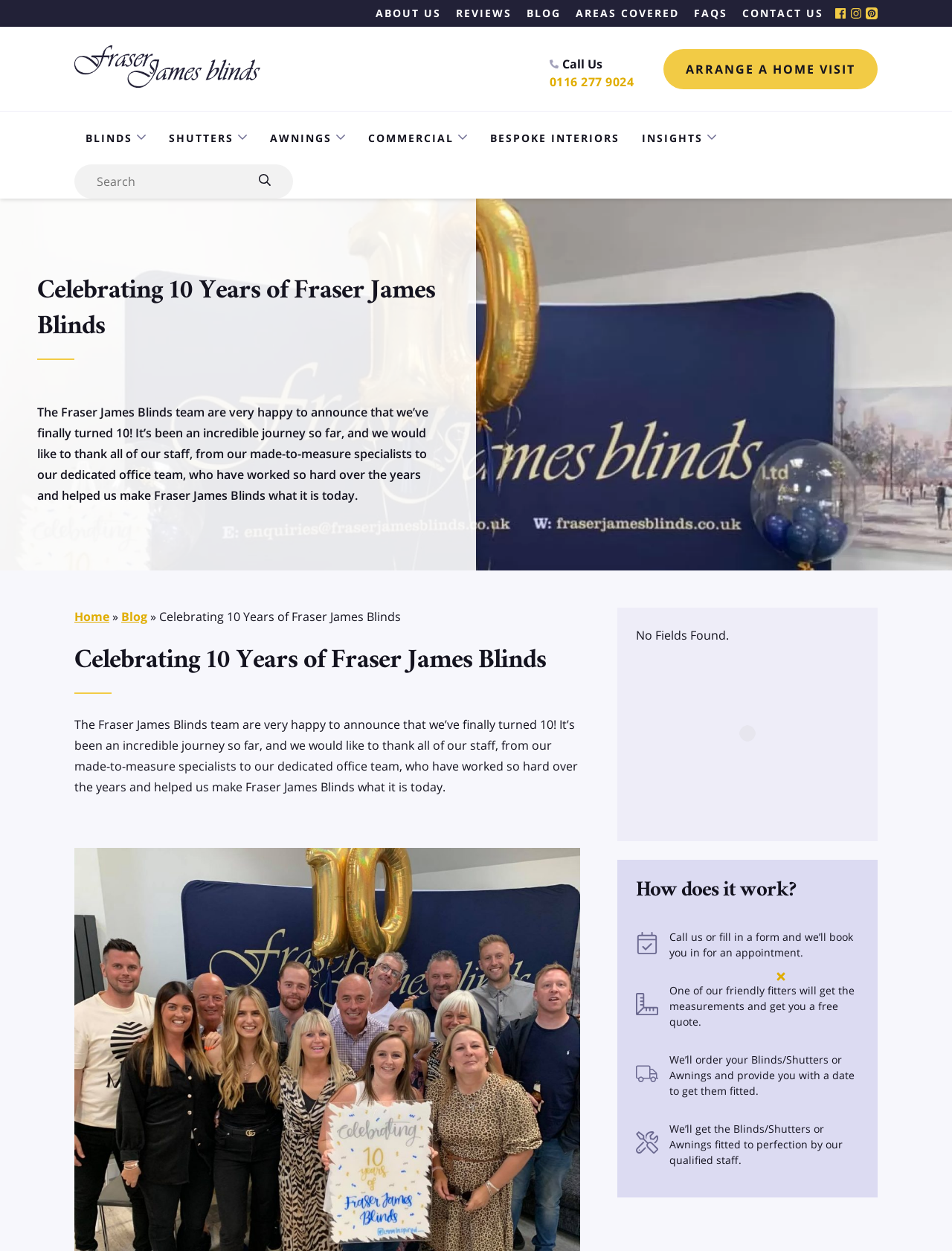Can you find the bounding box coordinates of the area I should click to execute the following instruction: "Call the phone number"?

[0.577, 0.058, 0.666, 0.072]